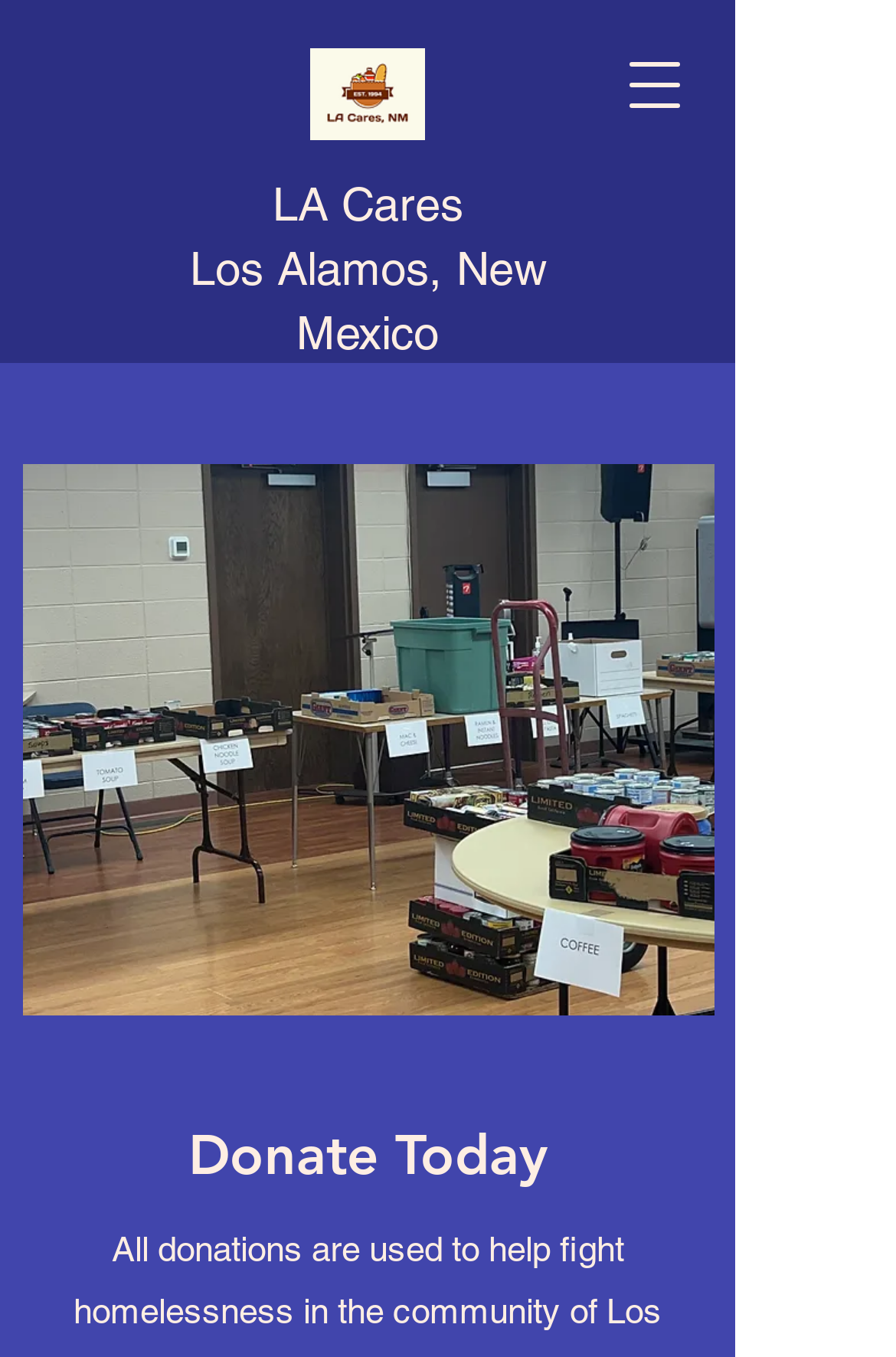What is the background image filename?
Give a one-word or short phrase answer based on the image.

8ABE2D10-0A8B-4CC8-BFC3-D9C3BC7E8CD5.jpeg